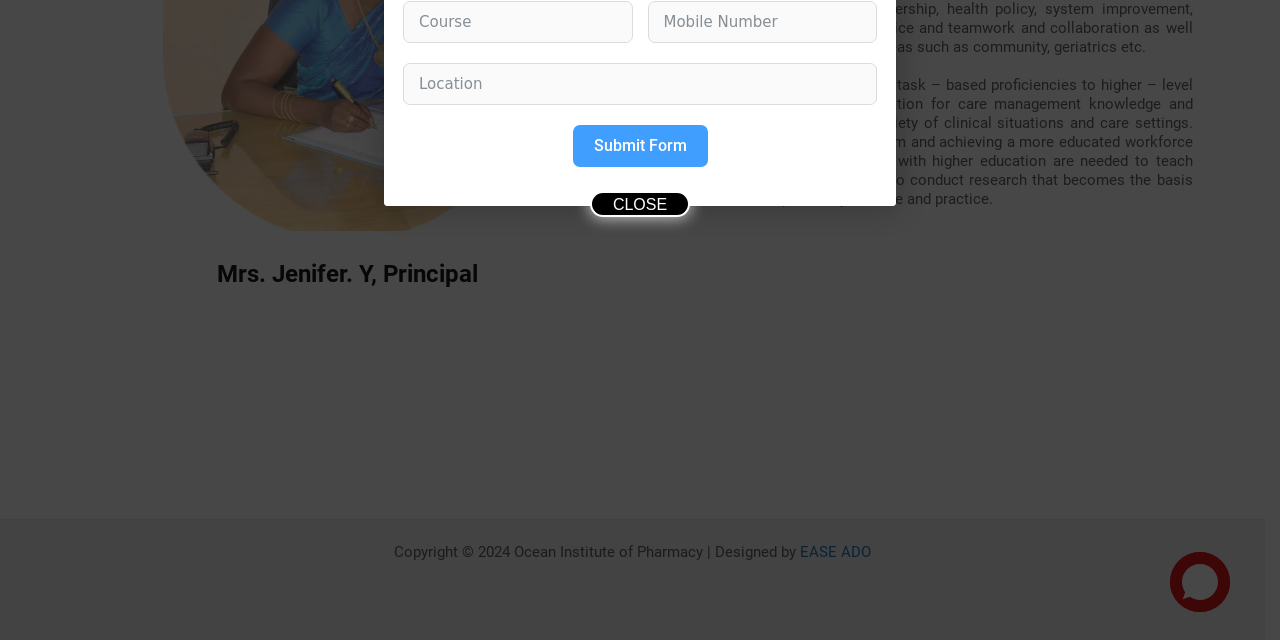Based on the element description "CLOSE", predict the bounding box coordinates of the UI element.

[0.461, 0.298, 0.539, 0.339]